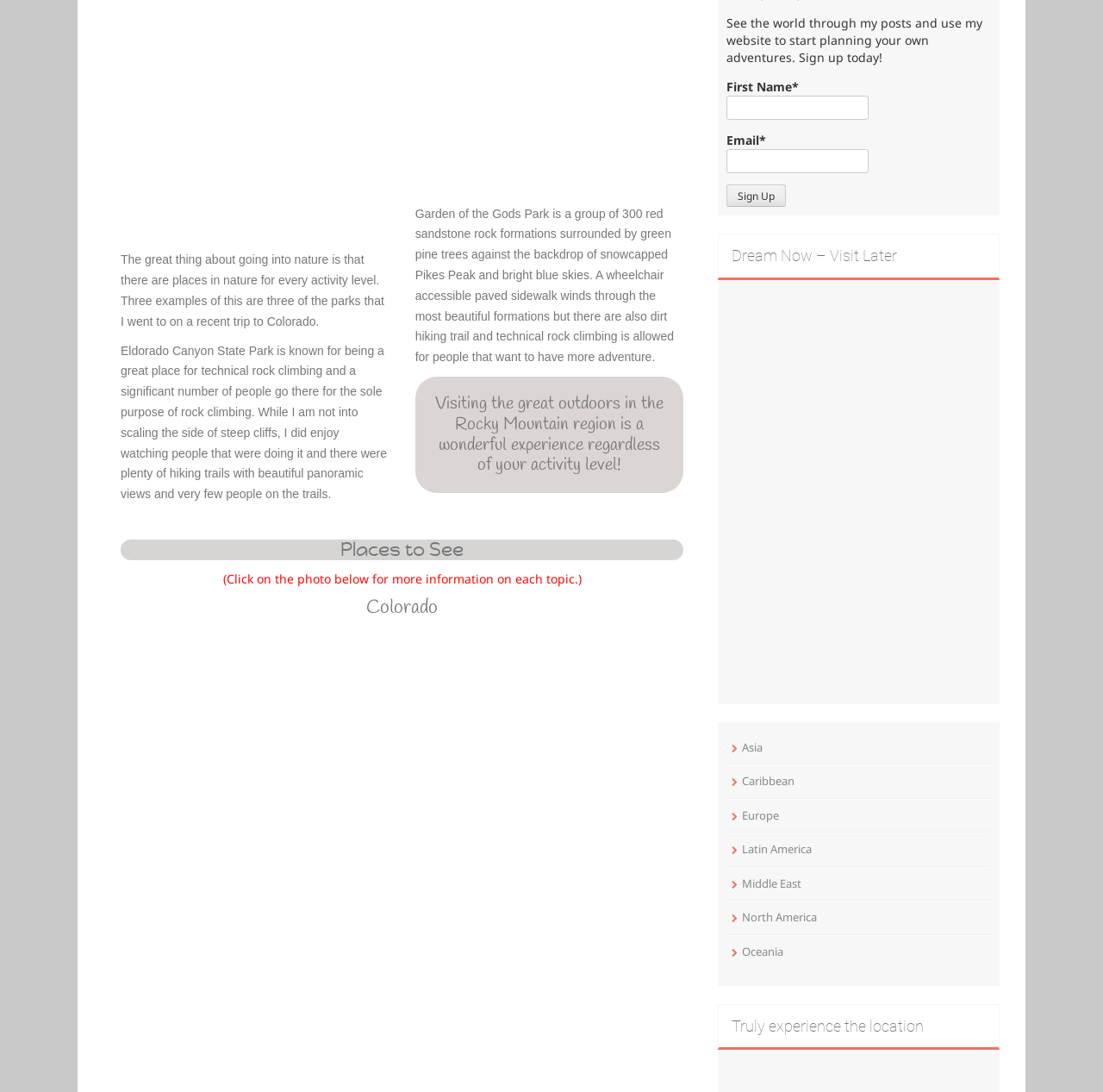Locate the bounding box coordinates of the segment that needs to be clicked to meet this instruction: "Explore destinations in North America".

[0.673, 0.833, 0.741, 0.847]